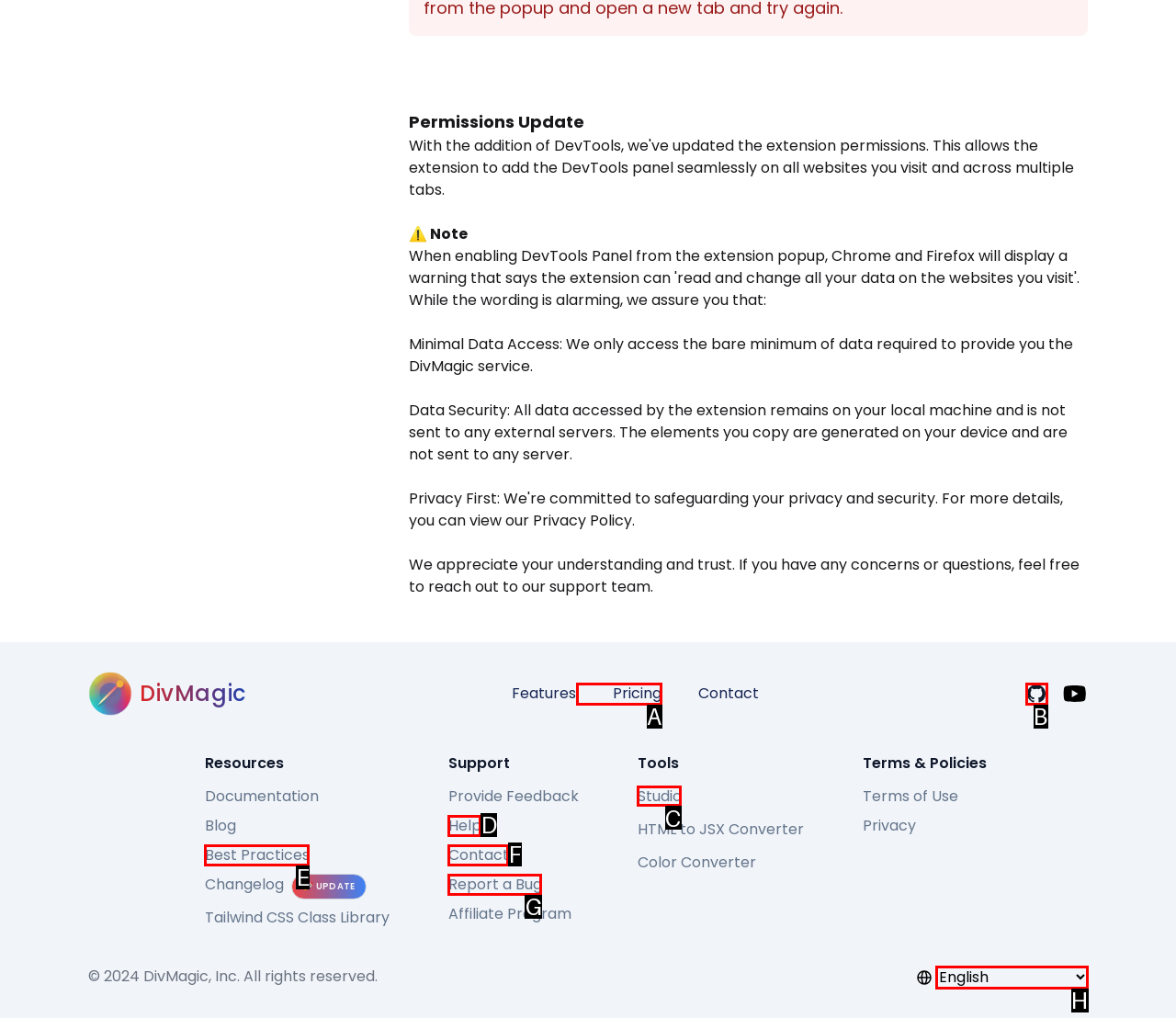Which option should be clicked to complete this task: Open the Studio tool
Reply with the letter of the correct choice from the given choices.

C